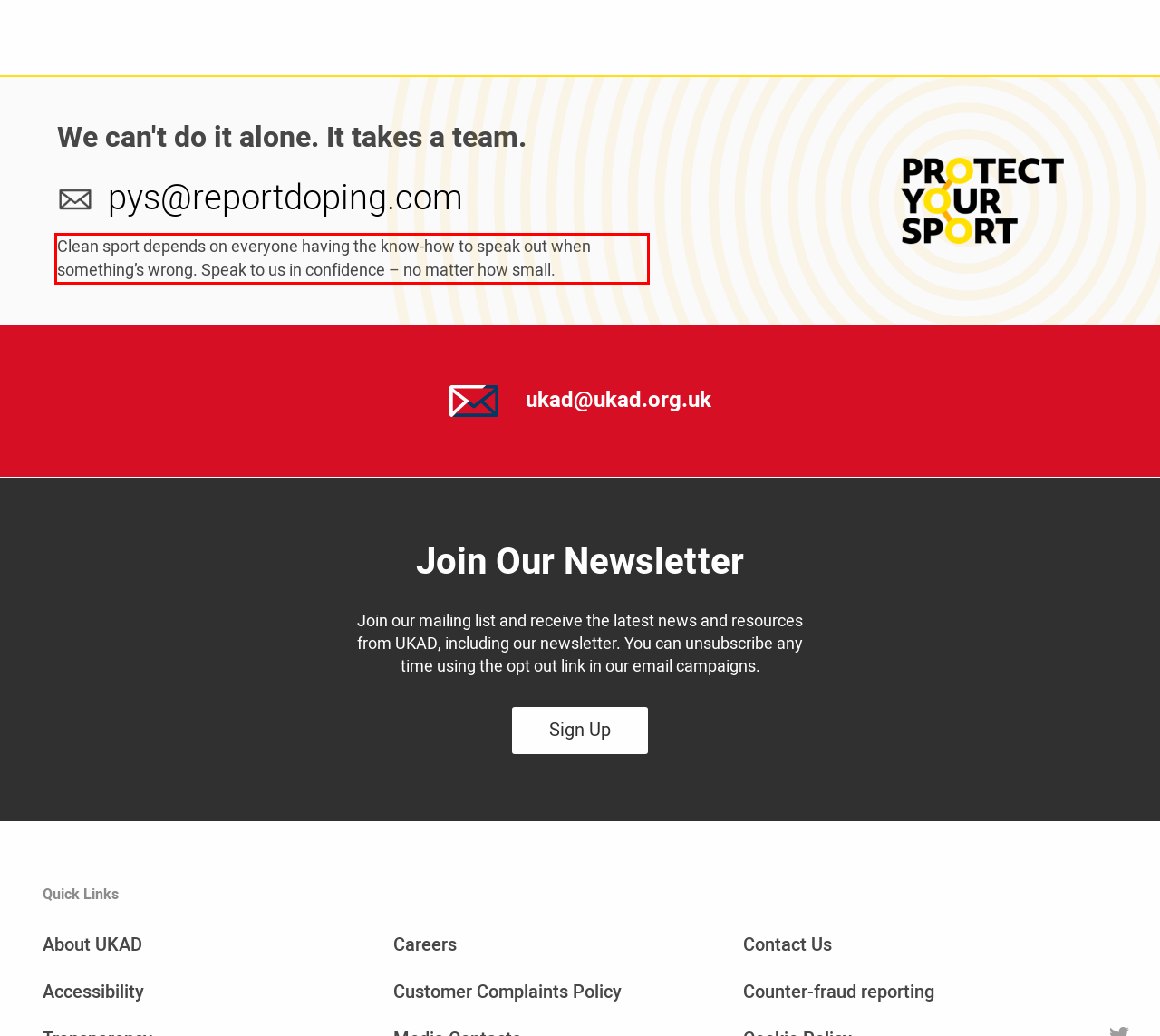You are provided with a screenshot of a webpage that includes a UI element enclosed in a red rectangle. Extract the text content inside this red rectangle.

Clean sport depends on everyone having the know-how to speak out when something’s wrong. Speak to us in confidence – no matter how small.